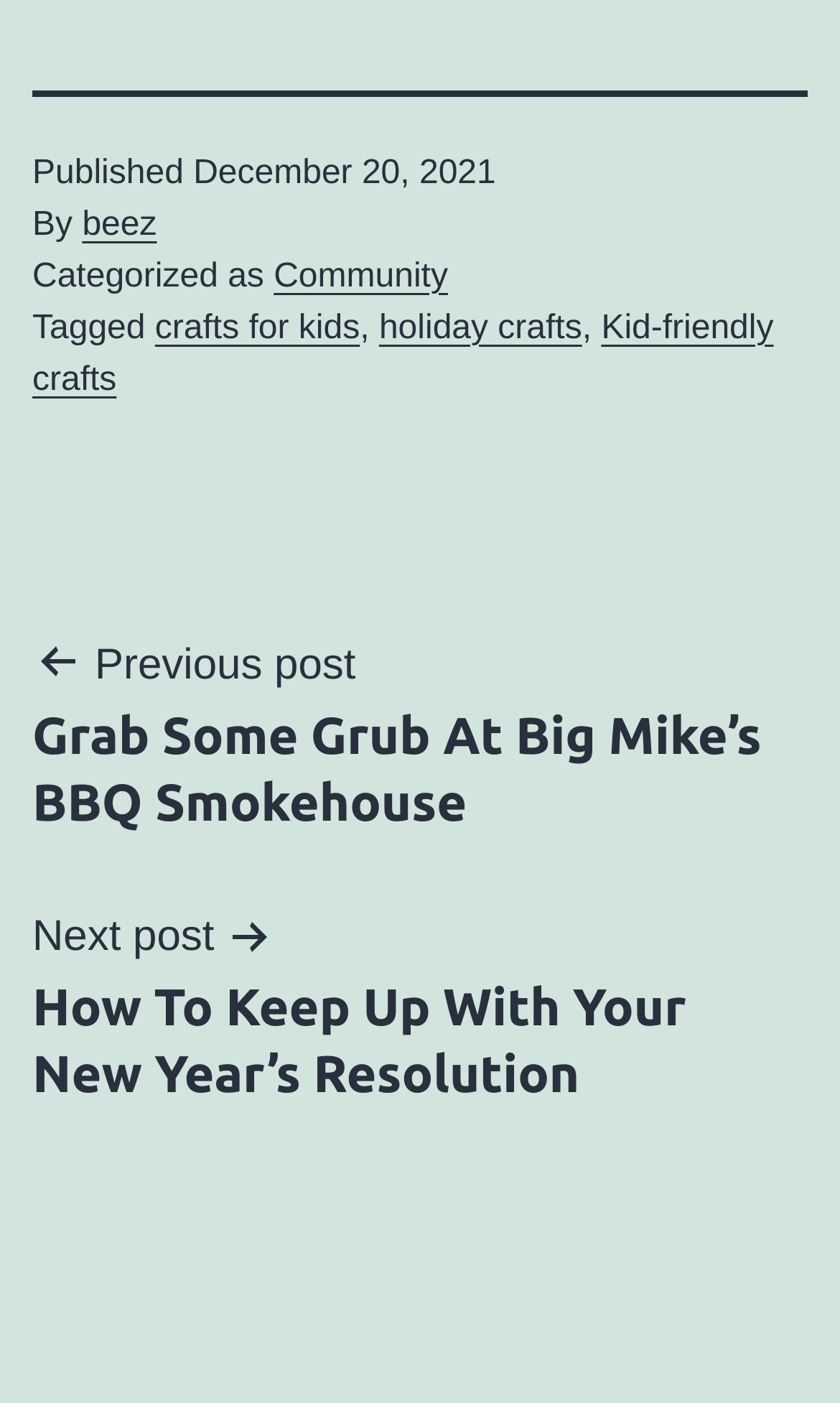What is the title of the previous post?
Look at the image and respond with a one-word or short phrase answer.

Grab Some Grub At Big Mike’s BBQ Smokehouse